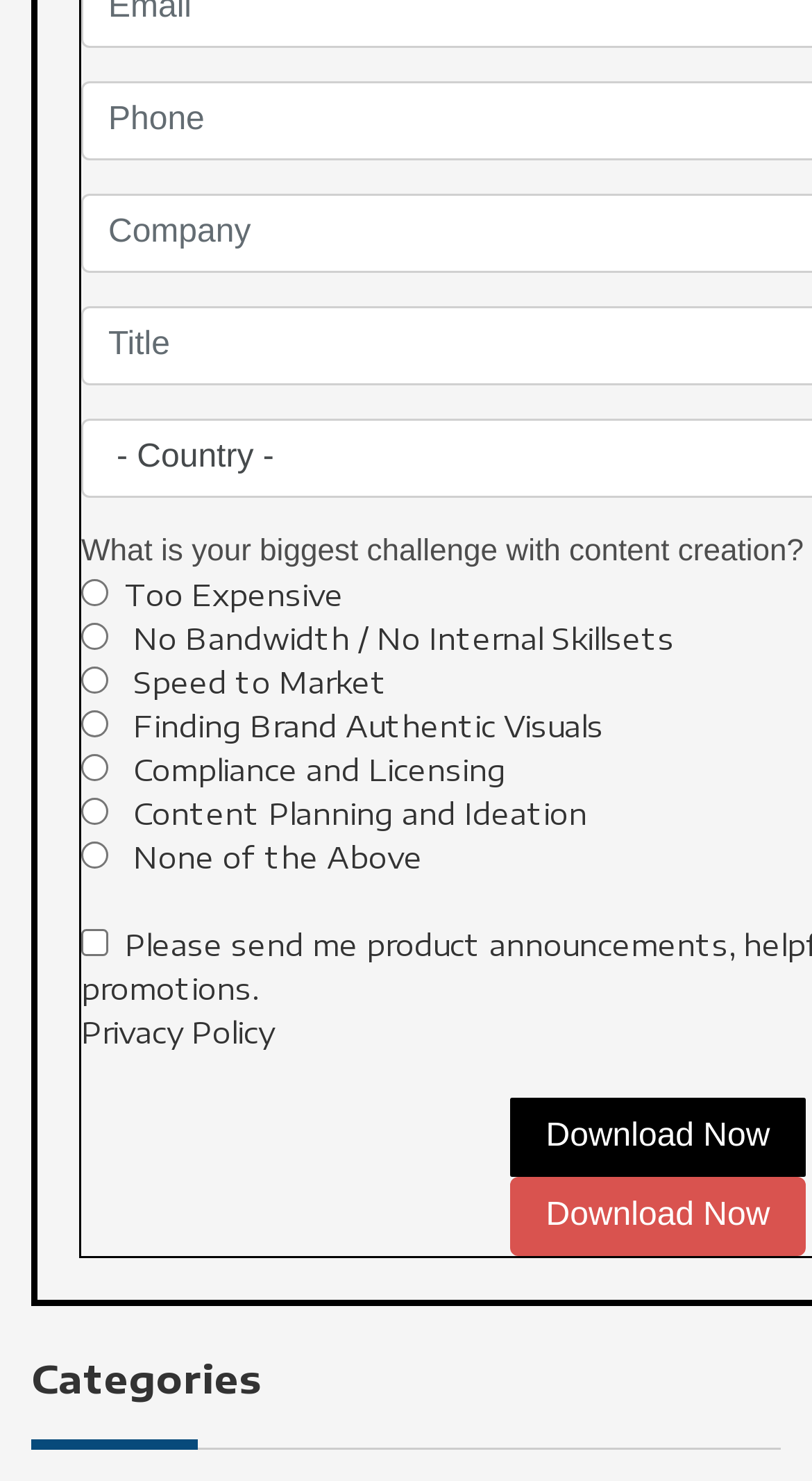Please find the bounding box coordinates of the element that you should click to achieve the following instruction: "Select an option for the biggest challenge with content creation". The coordinates should be presented as four float numbers between 0 and 1: [left, top, right, bottom].

[0.1, 0.391, 0.133, 0.41]